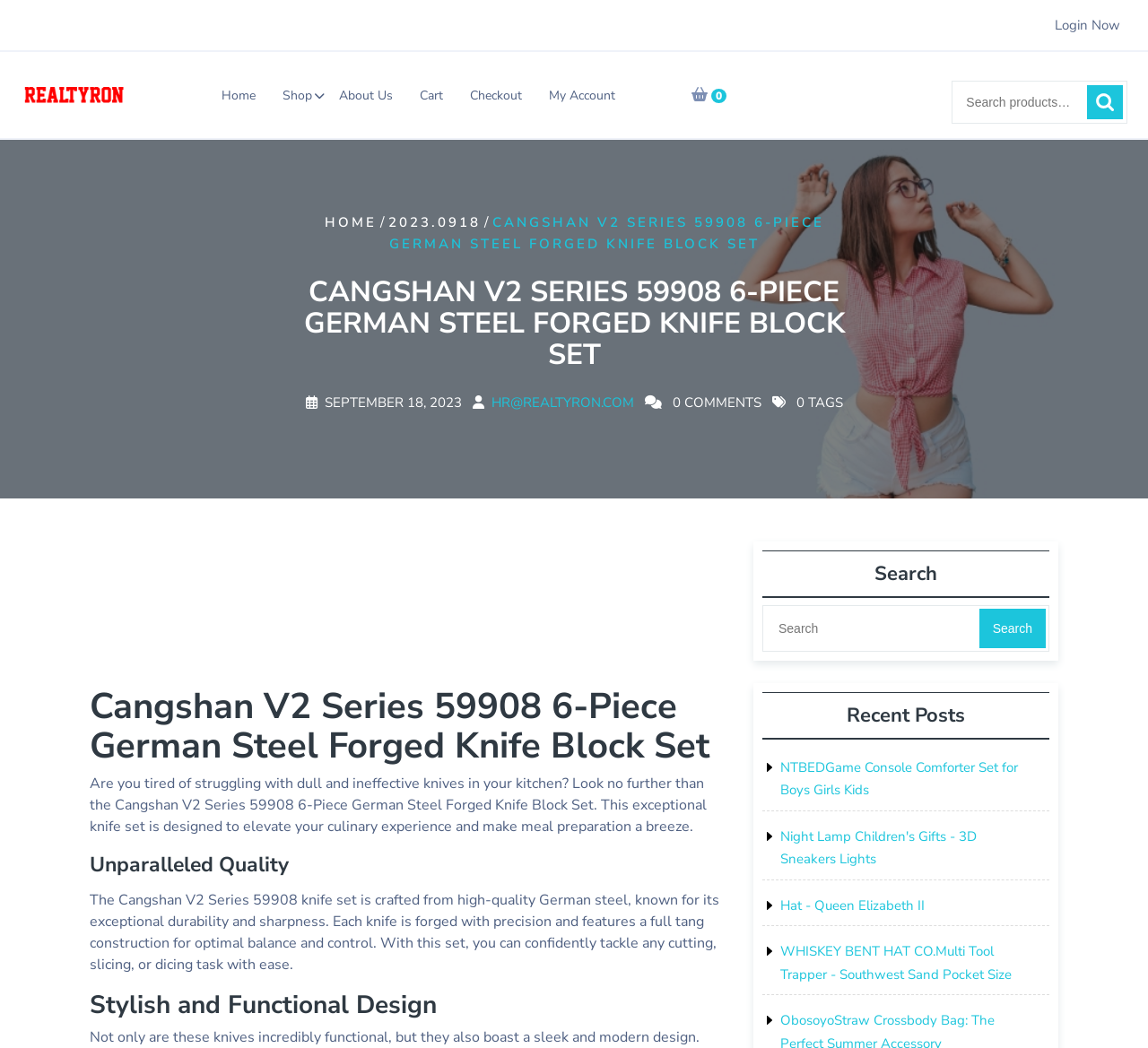Please find the bounding box for the UI element described by: "Hat - Queen Elizabeth II".

[0.68, 0.855, 0.805, 0.872]